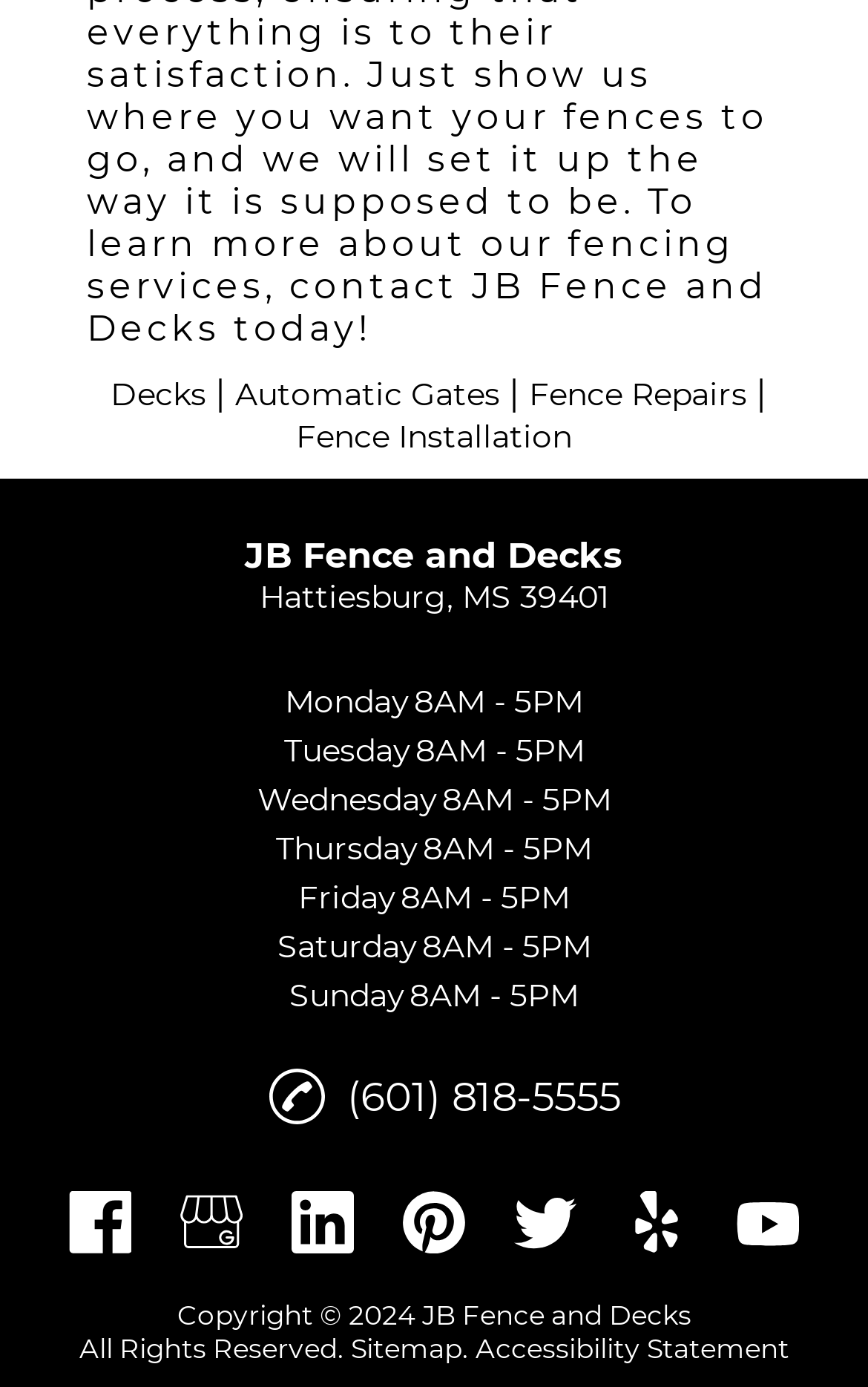What is the phone number?
Provide an in-depth answer to the question, covering all aspects.

I found the phone number '(601) 818-5555' in the footer section of the webpage, specifically in the link element with bounding box coordinates [0.4, 0.773, 0.715, 0.808].